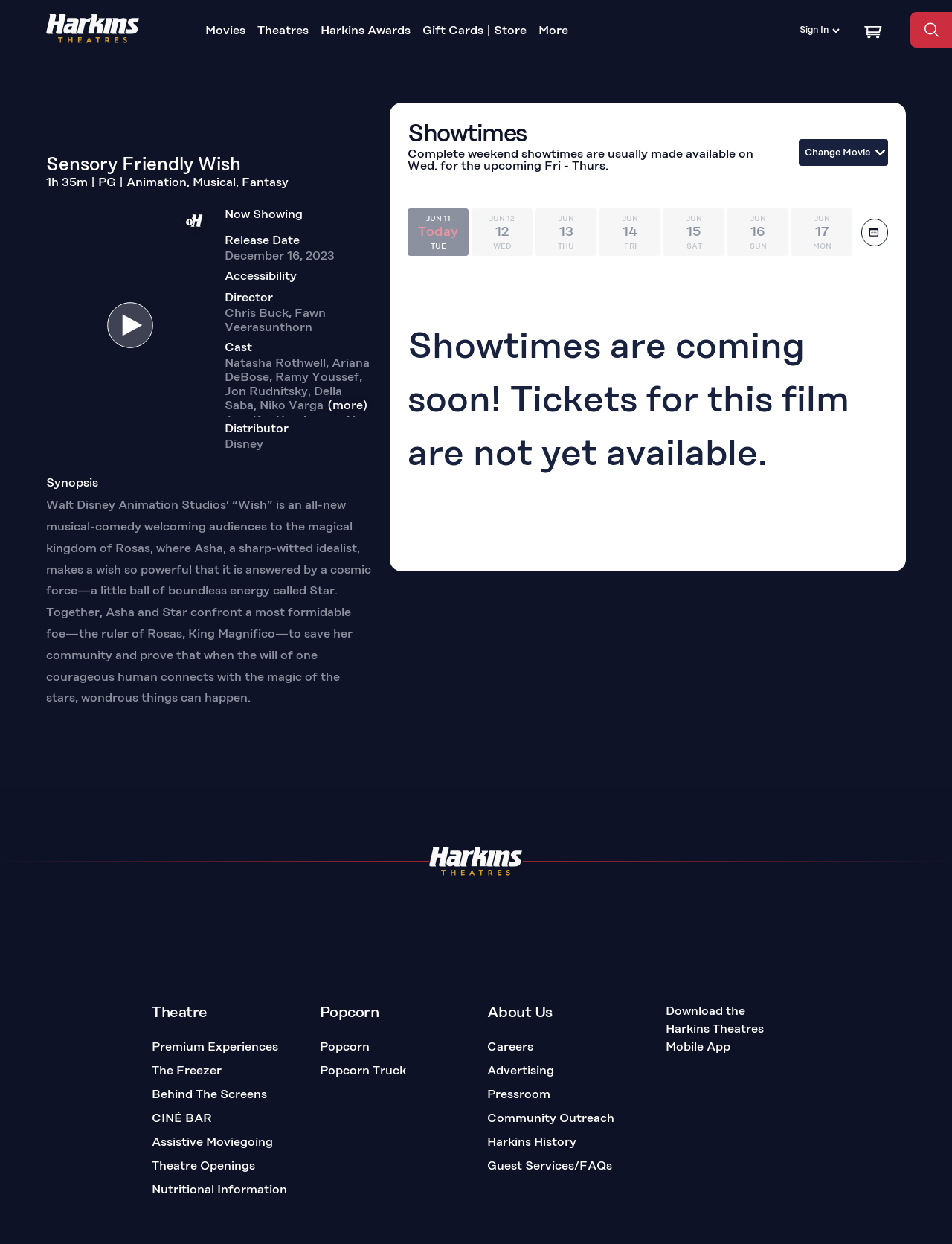With reference to the image, please provide a detailed answer to the following question: What is the release date of the movie?

The release date of the movie can be found in the section 'Release Date' which is located below the film poster image, and the date is listed as 'December 16, 2023'.